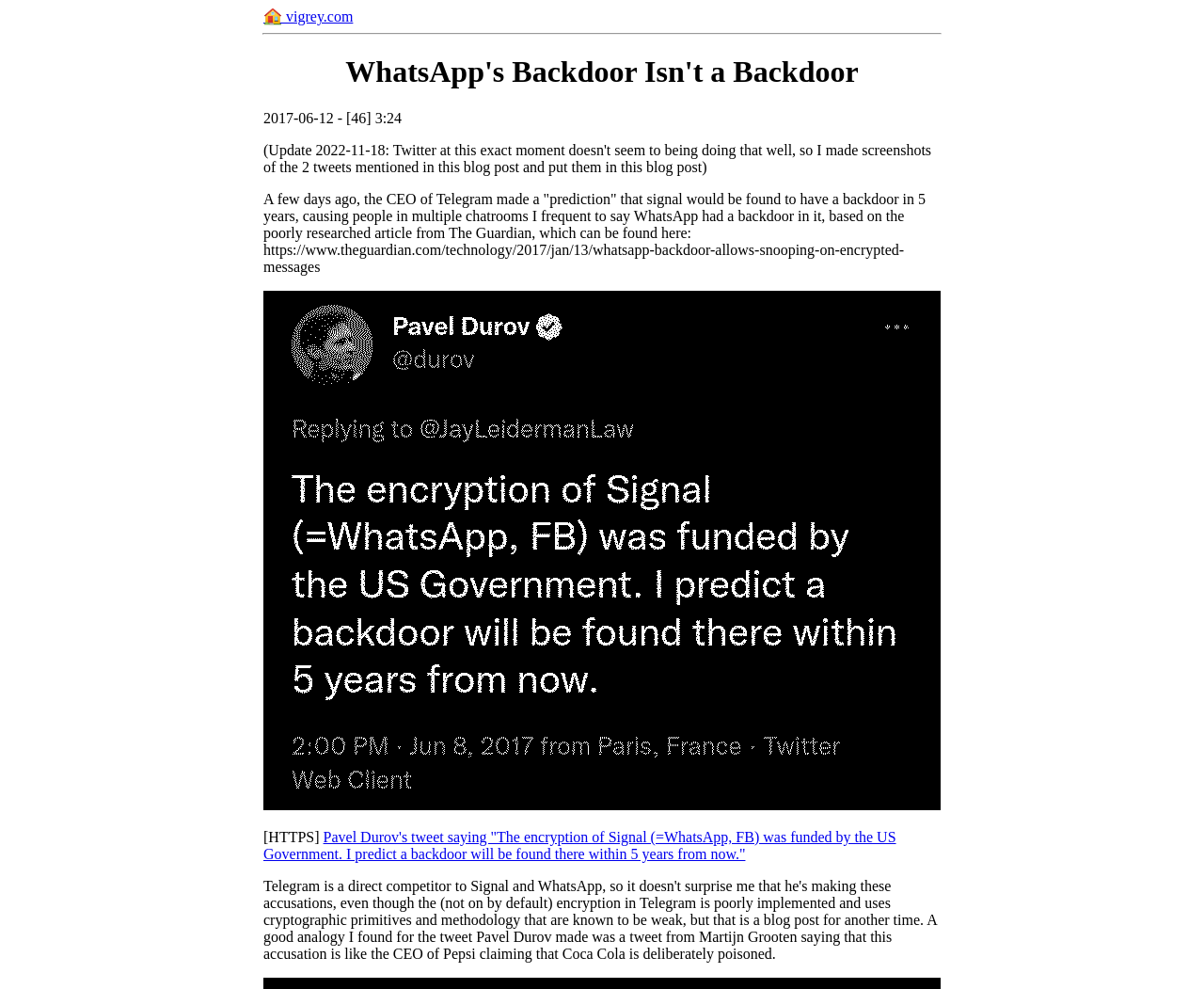What is the date of the article?
Based on the screenshot, respond with a single word or phrase.

2017-06-12